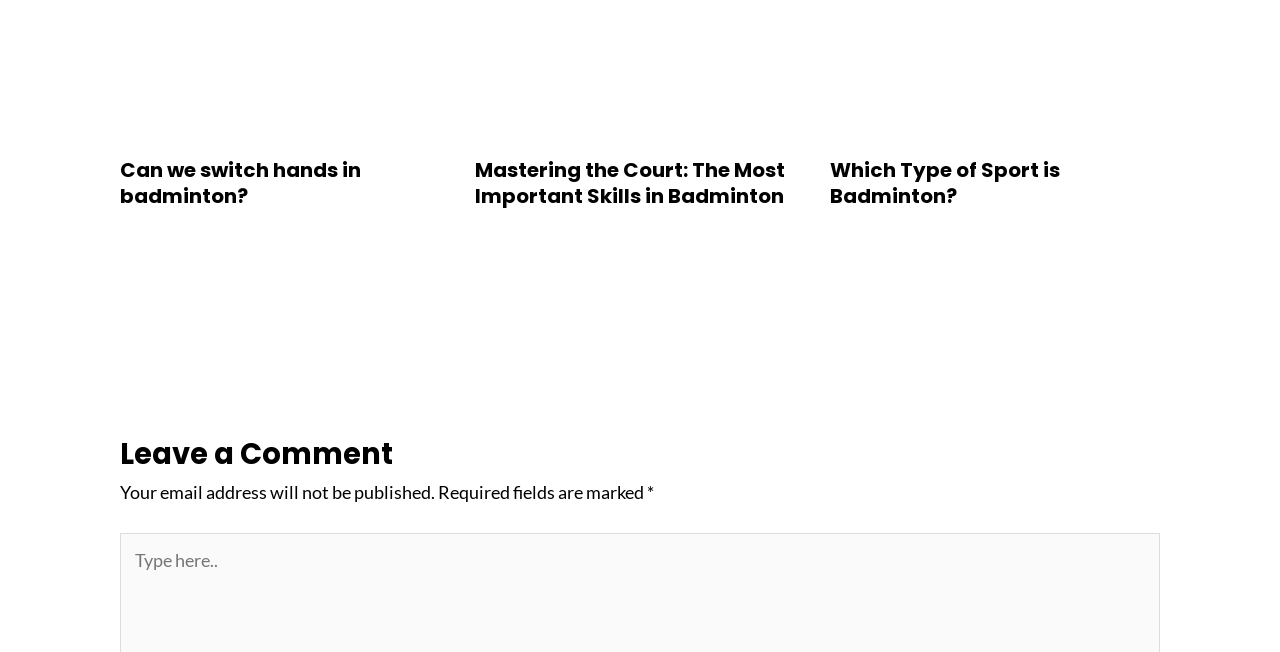What is the text above the comment section?
Observe the image and answer the question with a one-word or short phrase response.

Leave a Comment